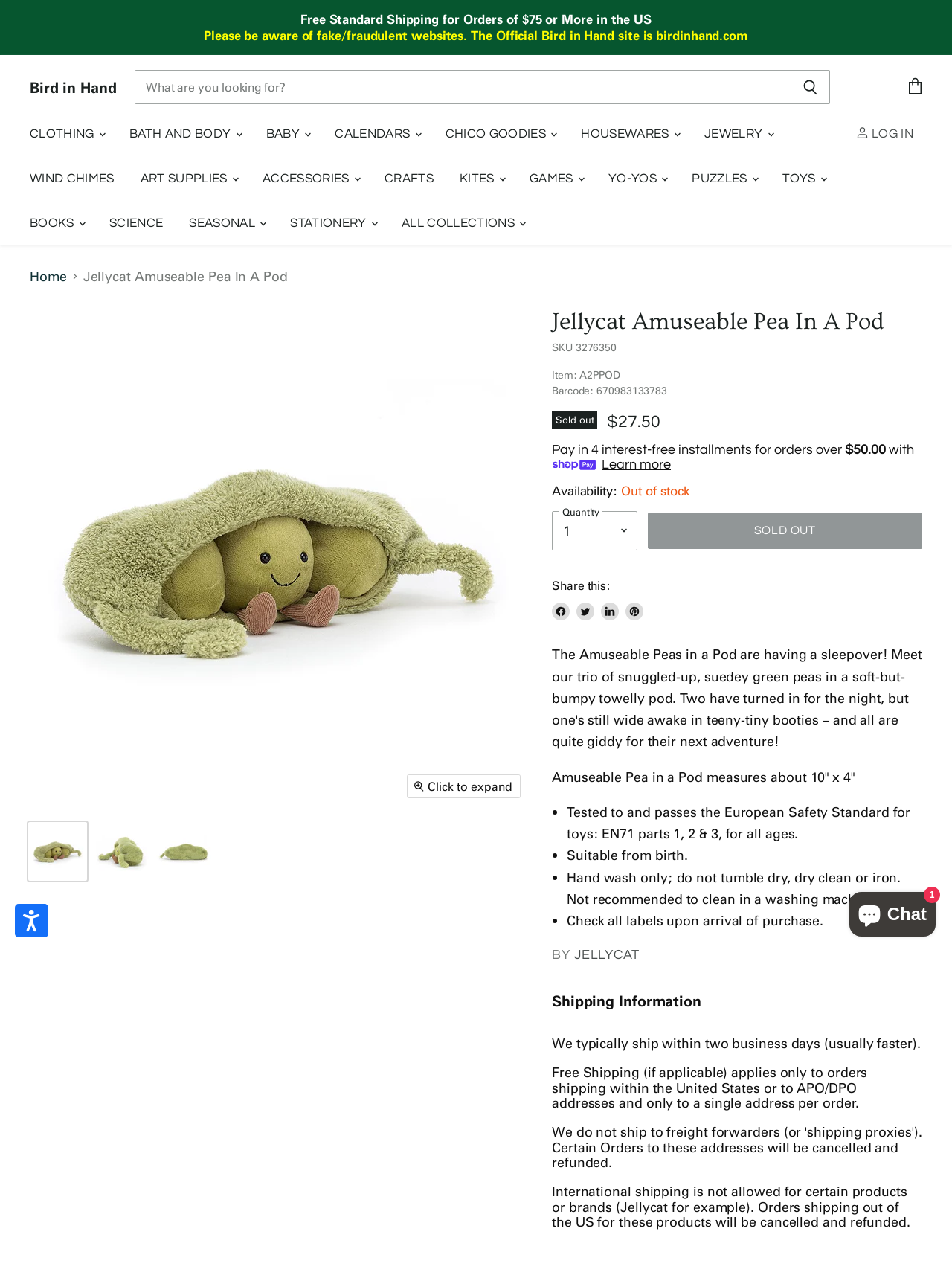Please provide the bounding box coordinates for the element that needs to be clicked to perform the instruction: "Contact us on Telegram". The coordinates must consist of four float numbers between 0 and 1, formatted as [left, top, right, bottom].

None